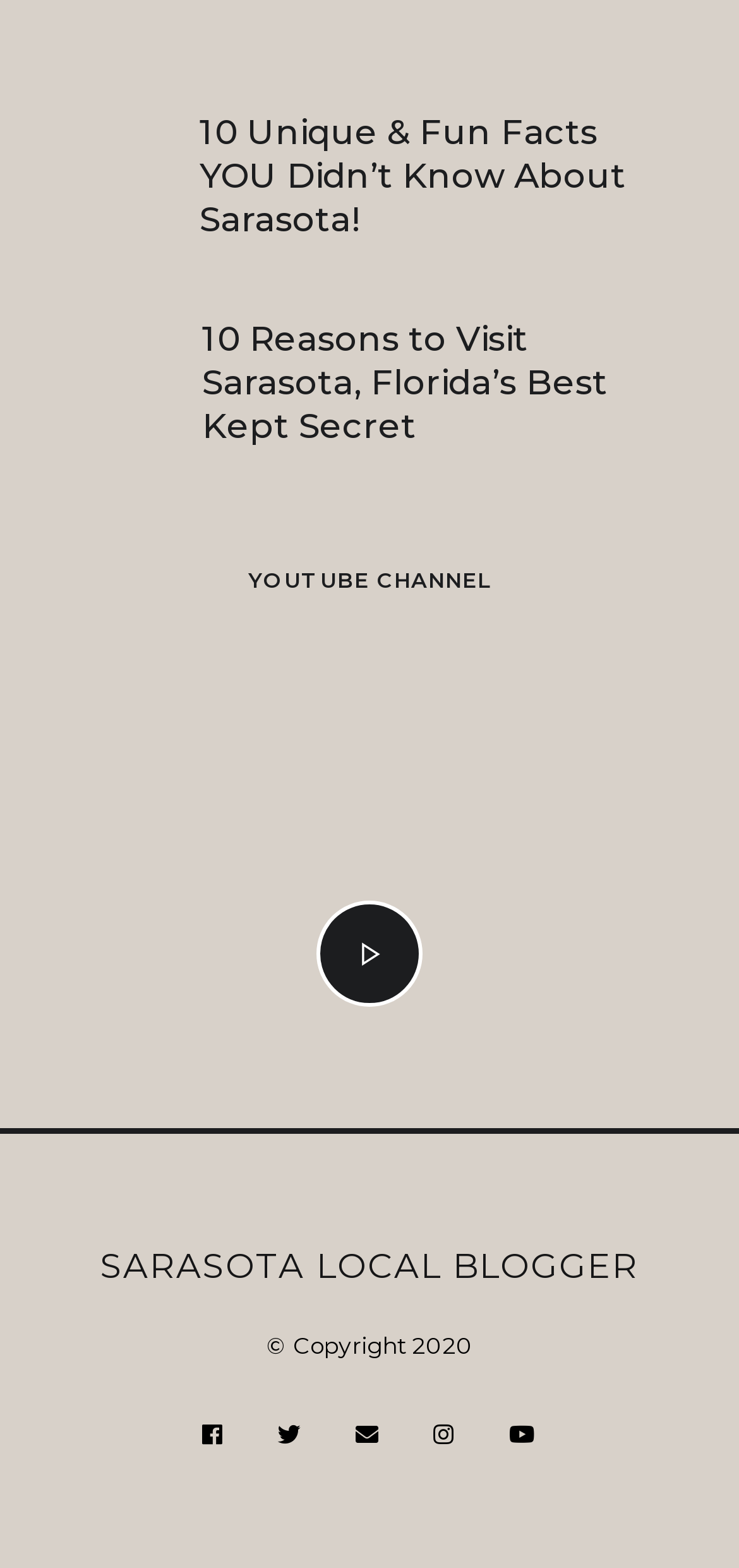Pinpoint the bounding box coordinates for the area that should be clicked to perform the following instruction: "Visit the YouTube channel".

[0.128, 0.501, 0.872, 0.529]